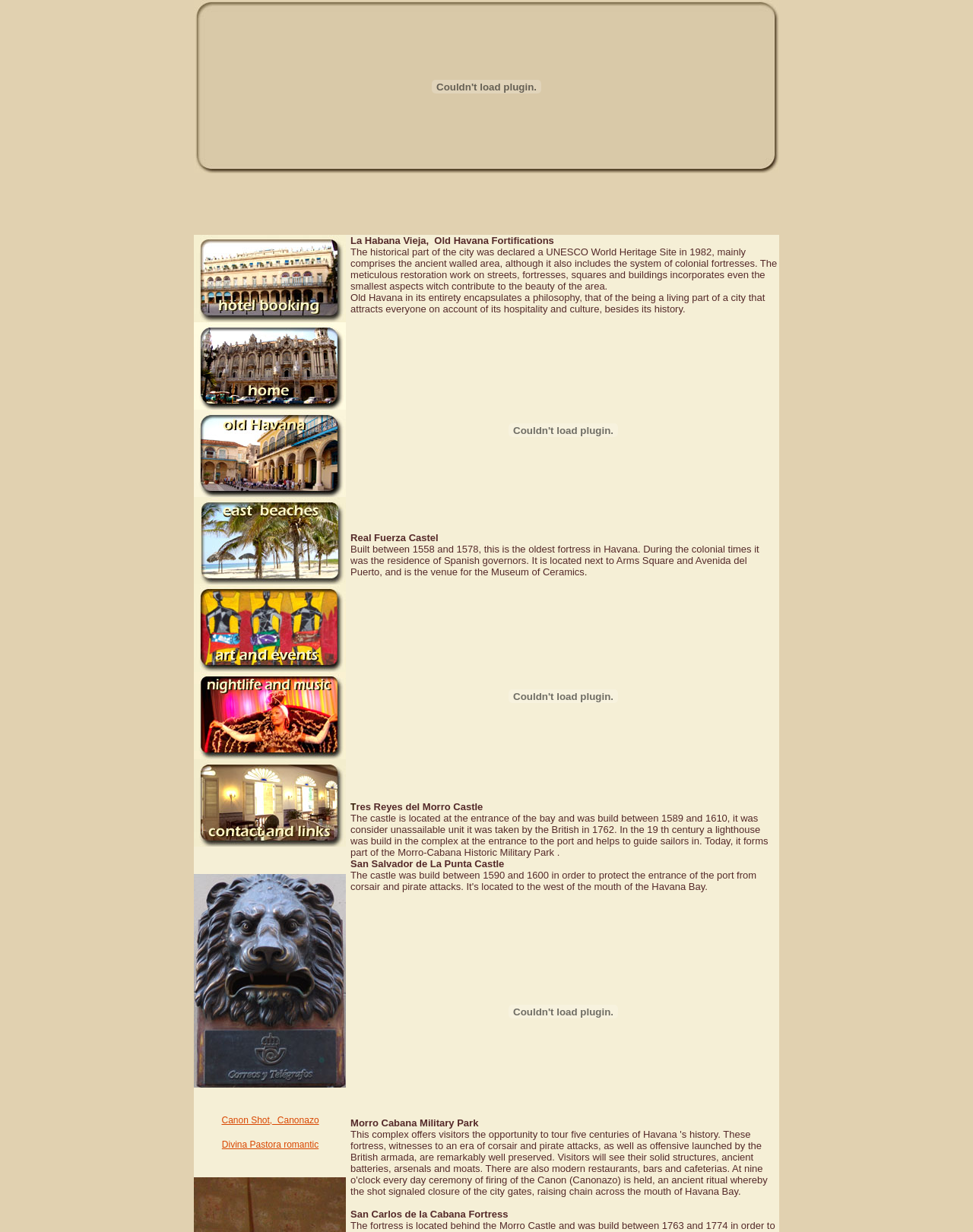Find and specify the bounding box coordinates that correspond to the clickable region for the instruction: "Click on Havana hotels reservation".

[0.199, 0.253, 0.355, 0.263]